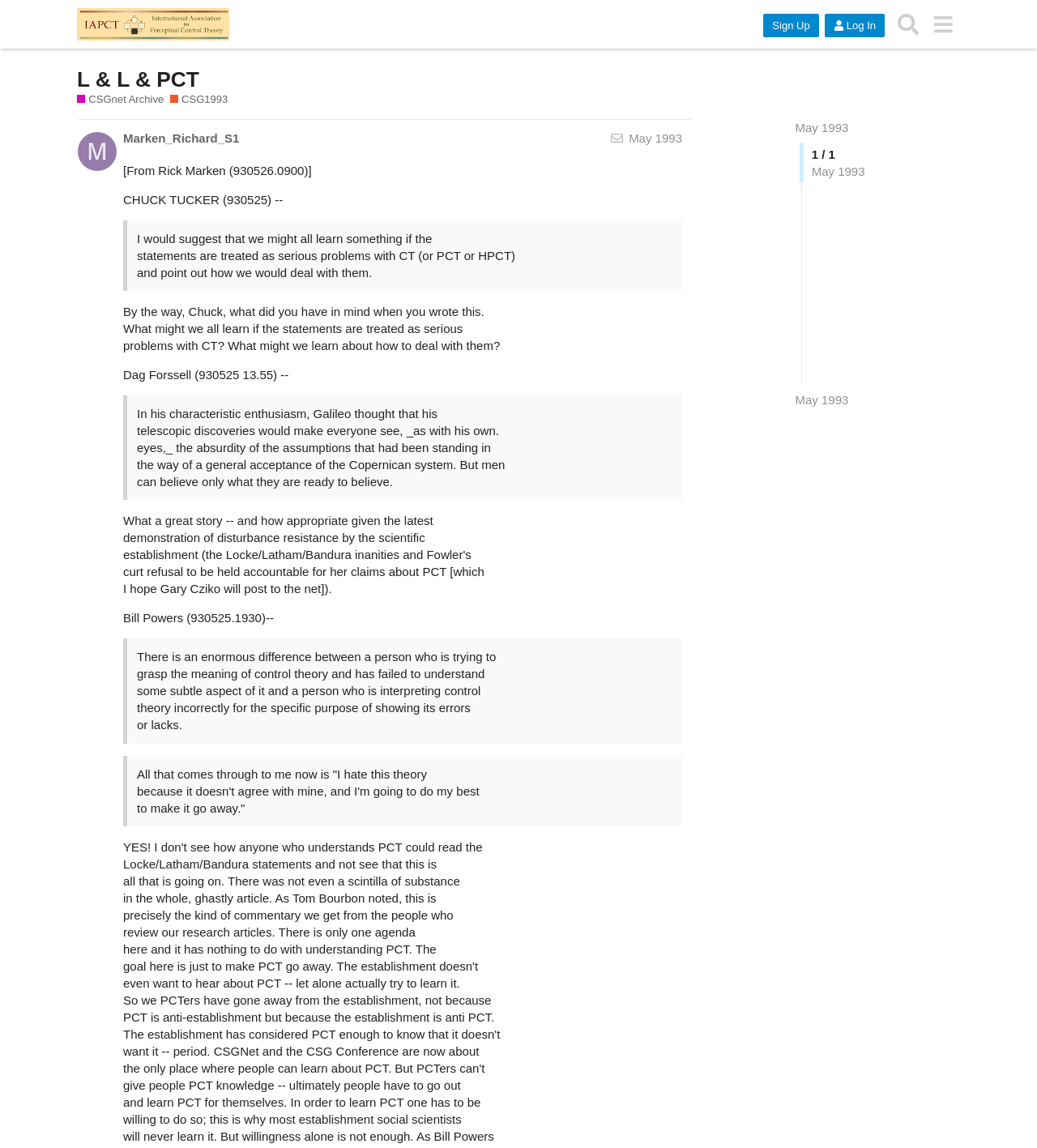Please identify the bounding box coordinates of the clickable area that will fulfill the following instruction: "View 'CSG1993' archive". The coordinates should be in the format of four float numbers between 0 and 1, i.e., [left, top, right, bottom].

[0.164, 0.08, 0.22, 0.093]